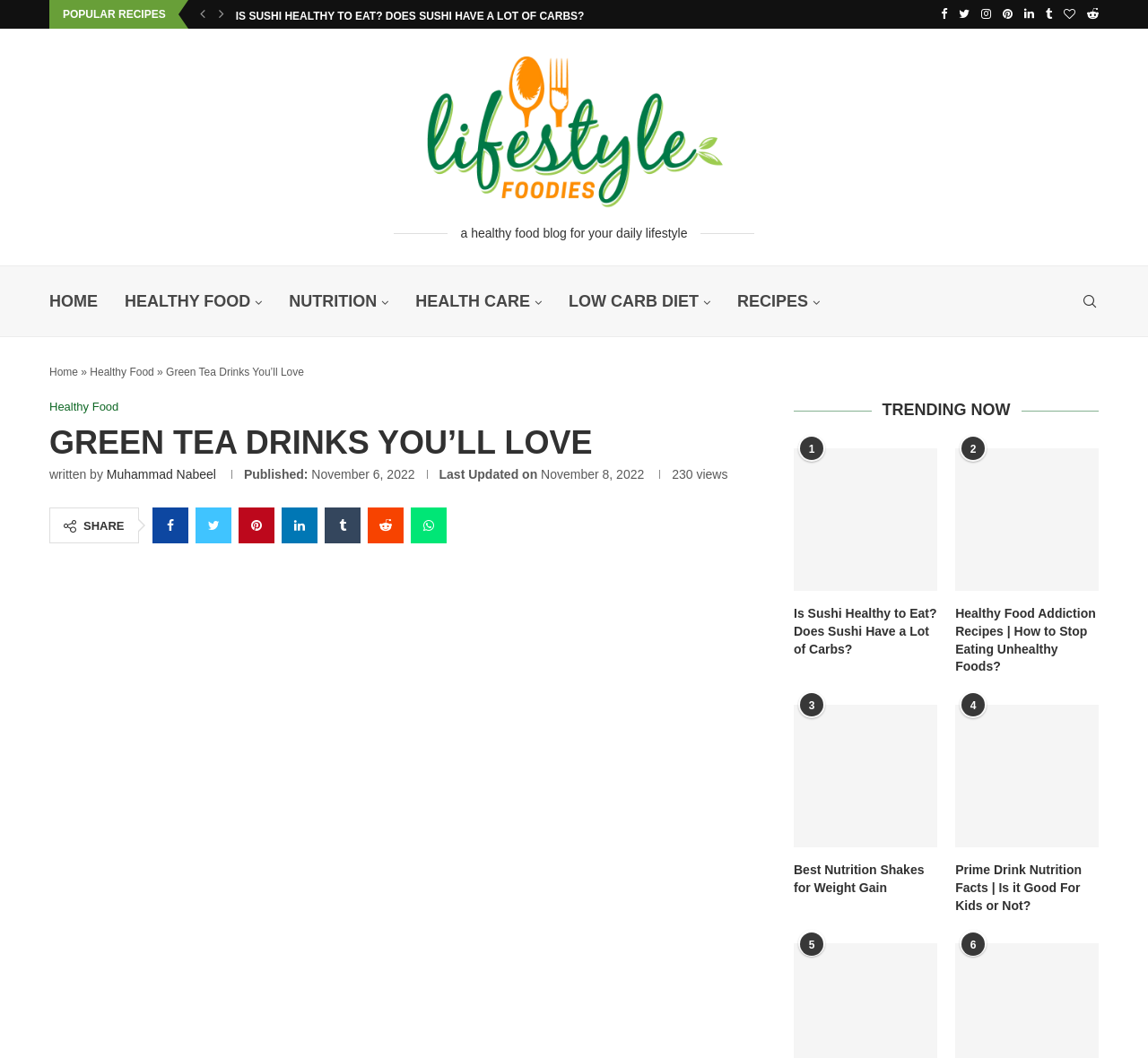What is the date of the last update?
Answer the question with as much detail as you can, using the image as a reference.

The date of the last update can be found below the article title, where it says 'Last Updated on November 8, 2022'.